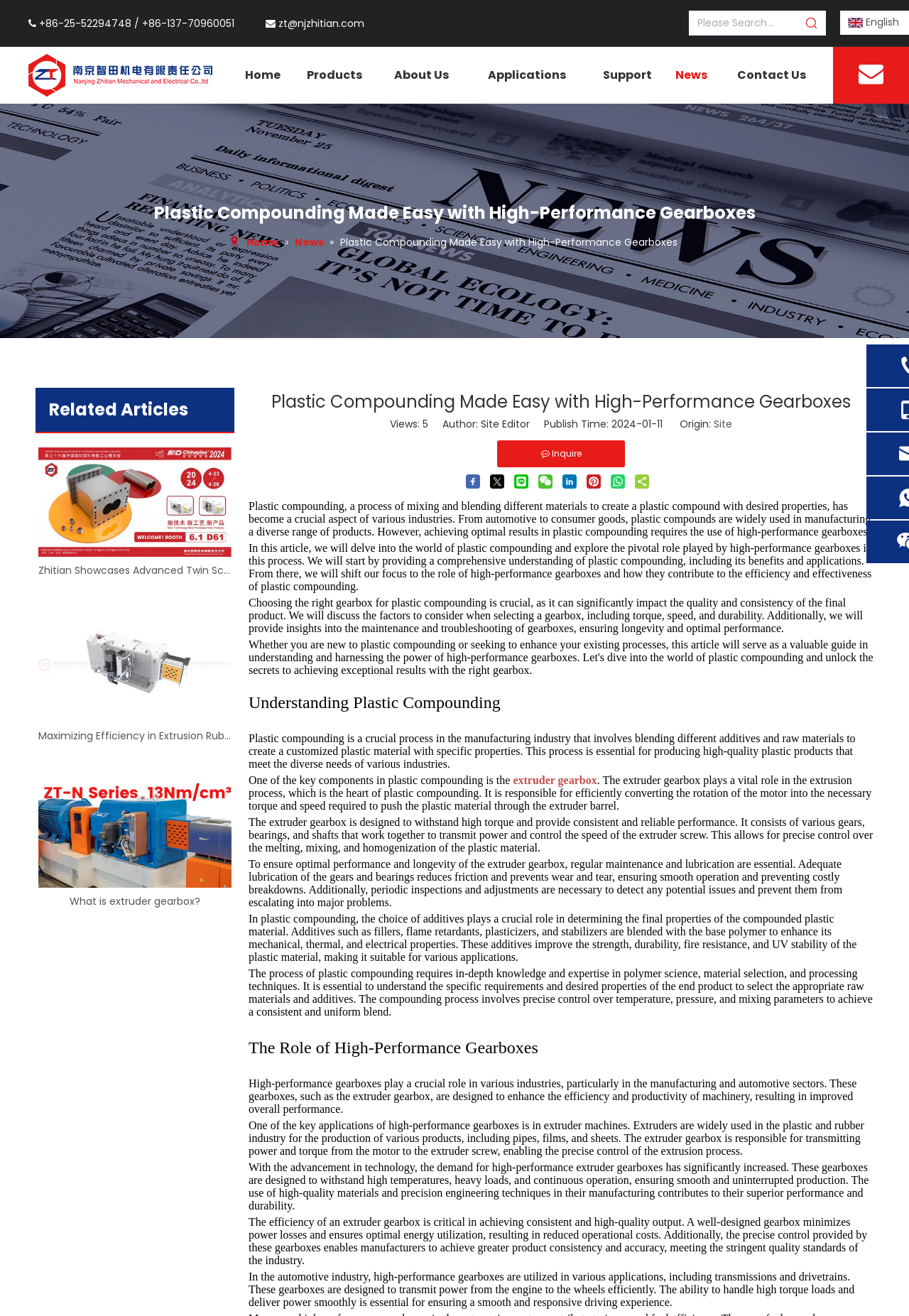Provide the bounding box for the UI element matching this description: "Products".

[0.32, 0.041, 0.416, 0.073]